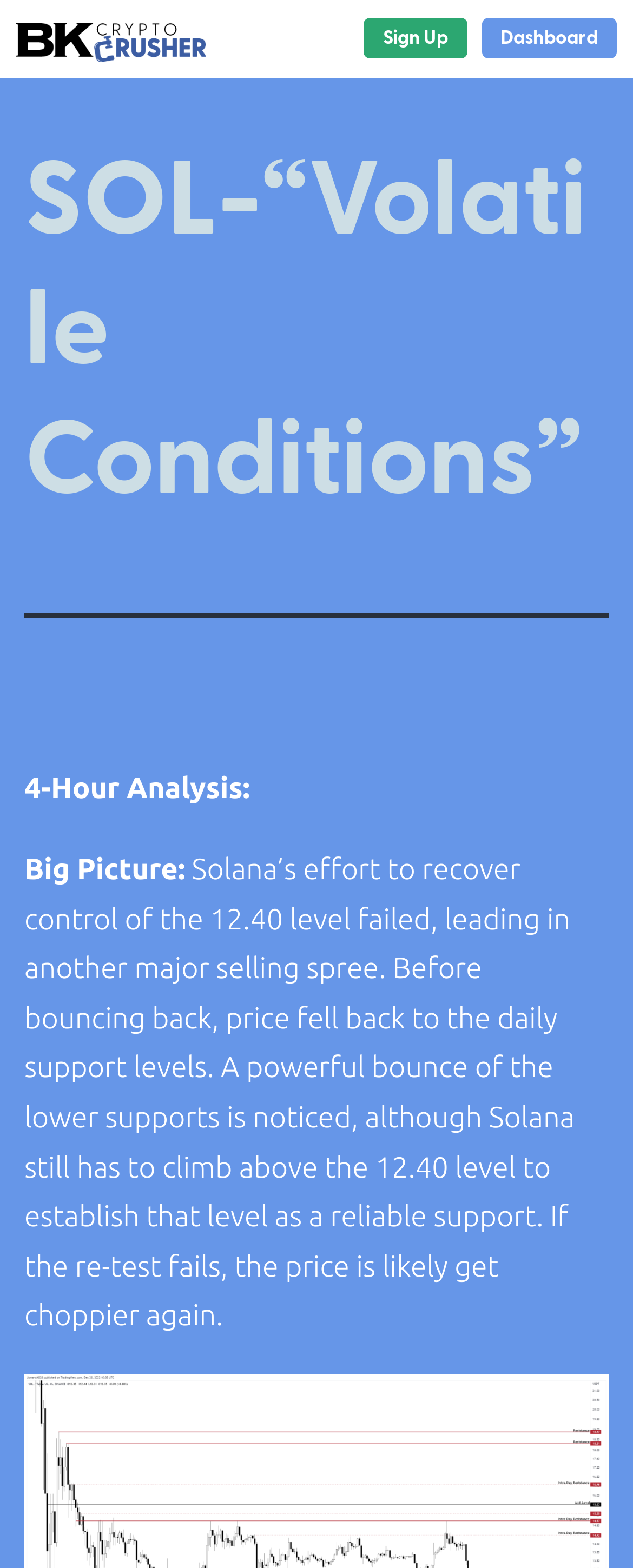Carefully observe the image and respond to the question with a detailed answer:
What type of analysis is being performed?

The webpage explicitly states '4-Hour Analysis:' at the top, indicating that the type of analysis being performed is a 4-hour analysis.